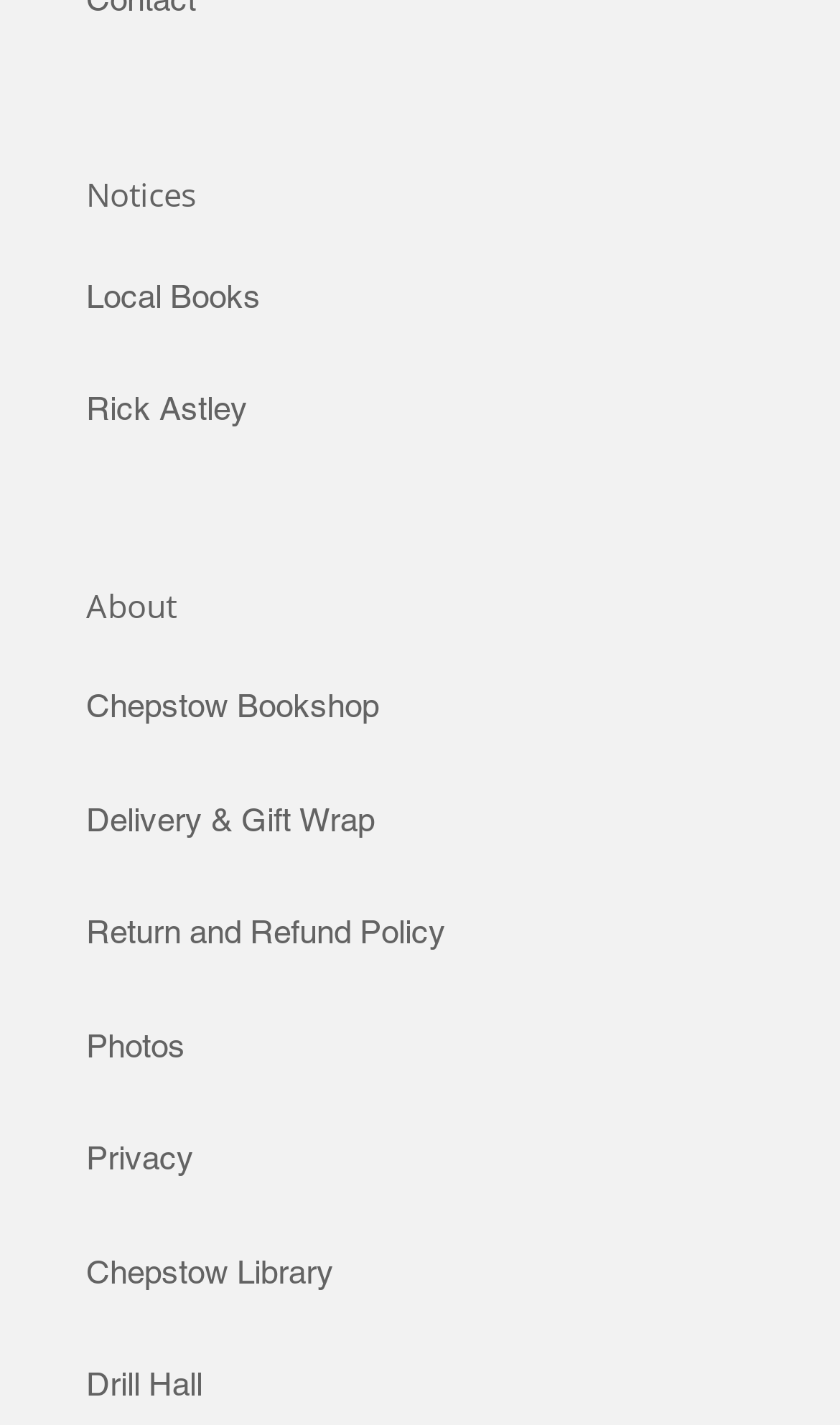Can you find the bounding box coordinates of the area I should click to execute the following instruction: "Check the return and refund policy"?

[0.103, 0.641, 0.531, 0.667]